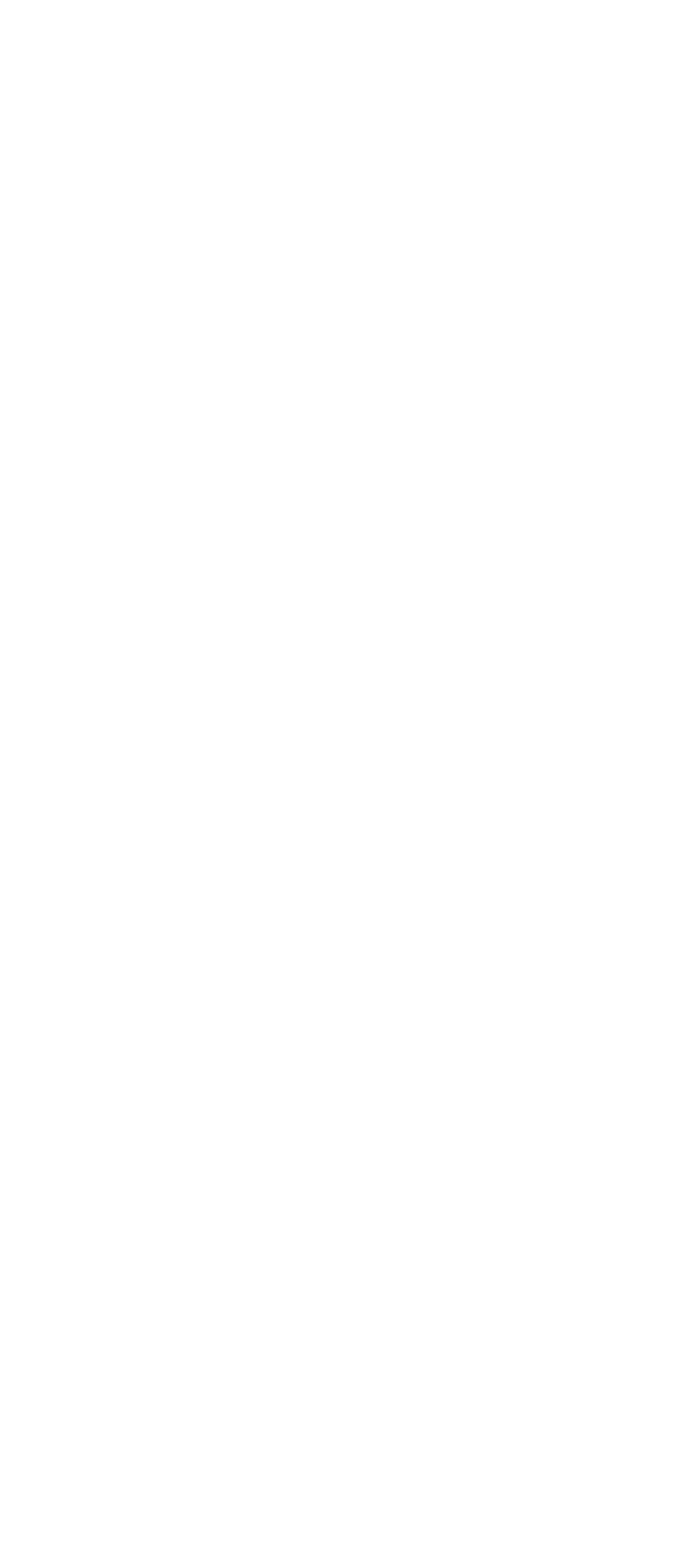Determine the bounding box coordinates for the area that needs to be clicked to fulfill this task: "Visit Home page". The coordinates must be given as four float numbers between 0 and 1, i.e., [left, top, right, bottom].

[0.214, 0.575, 0.327, 0.597]